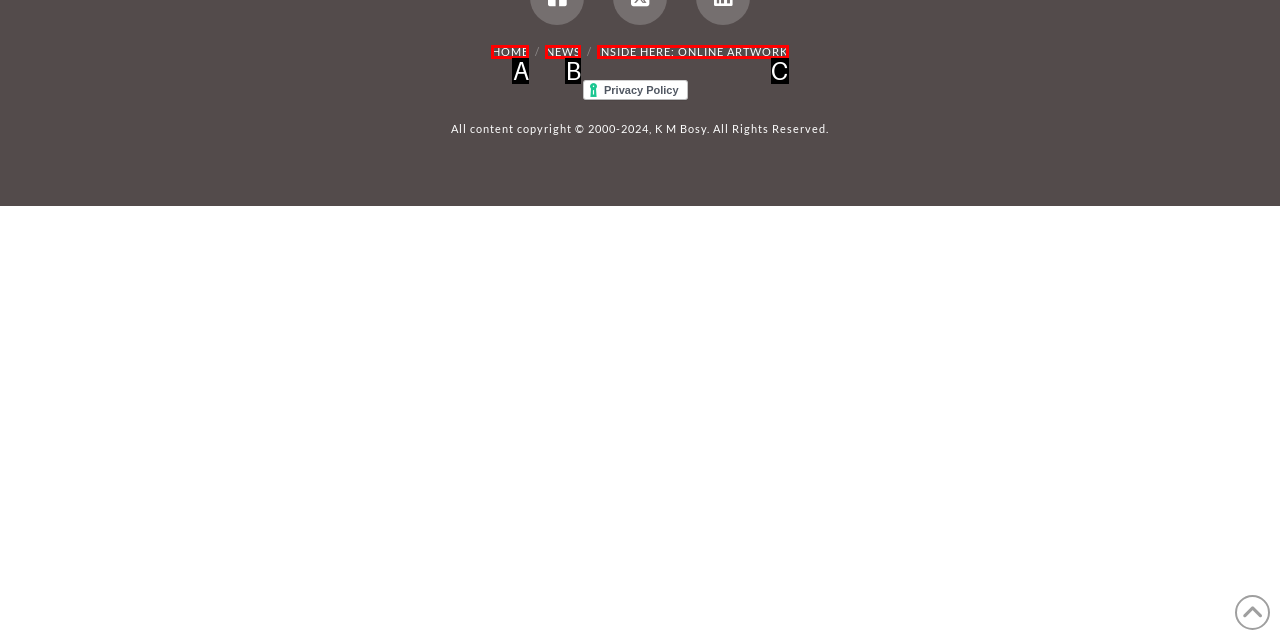Find the HTML element that suits the description: Inside here: online artwork
Indicate your answer with the letter of the matching option from the choices provided.

C